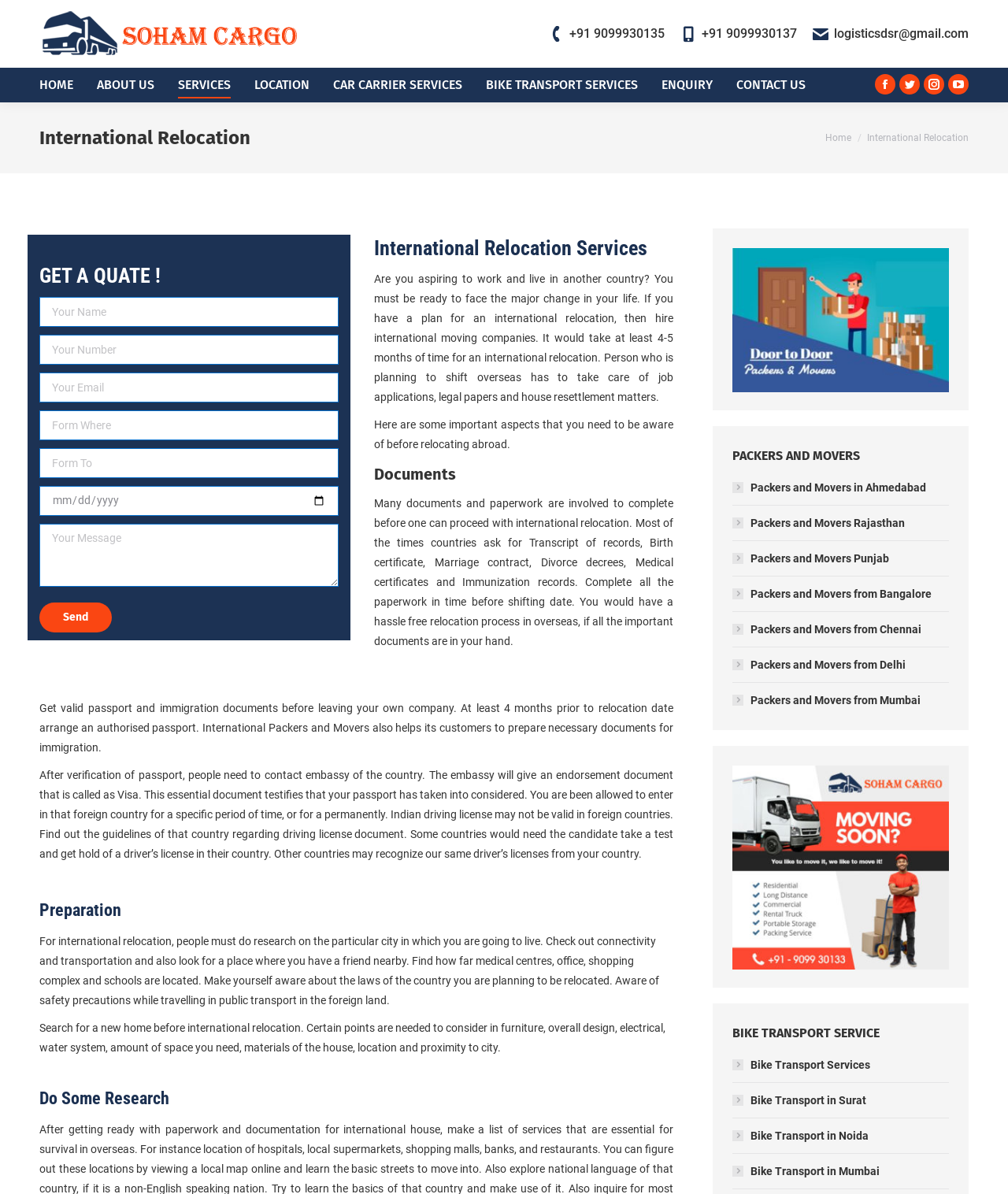Use a single word or phrase to answer the following:
What documents are required for international relocation?

Transcript of records, birth certificate, etc.